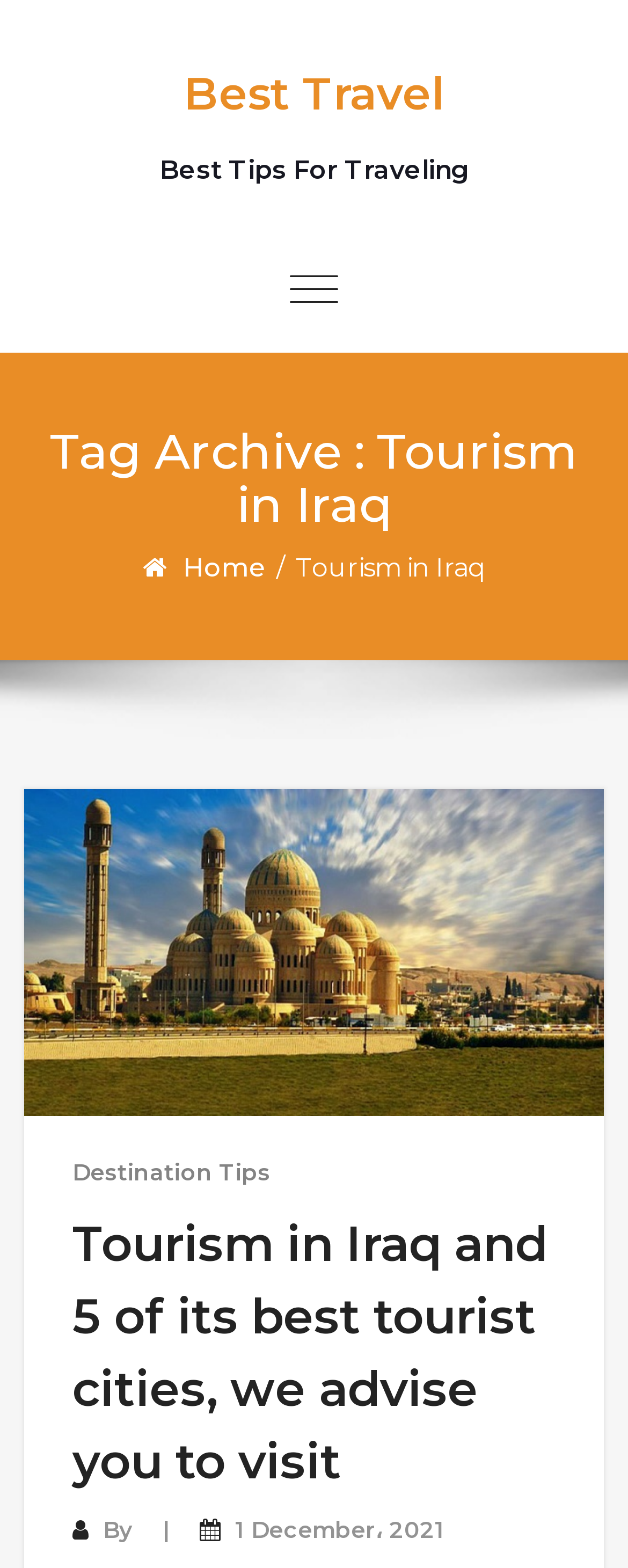Respond with a single word or phrase for the following question: 
What is the purpose of the button 'Toggle navigation'?

To navigate